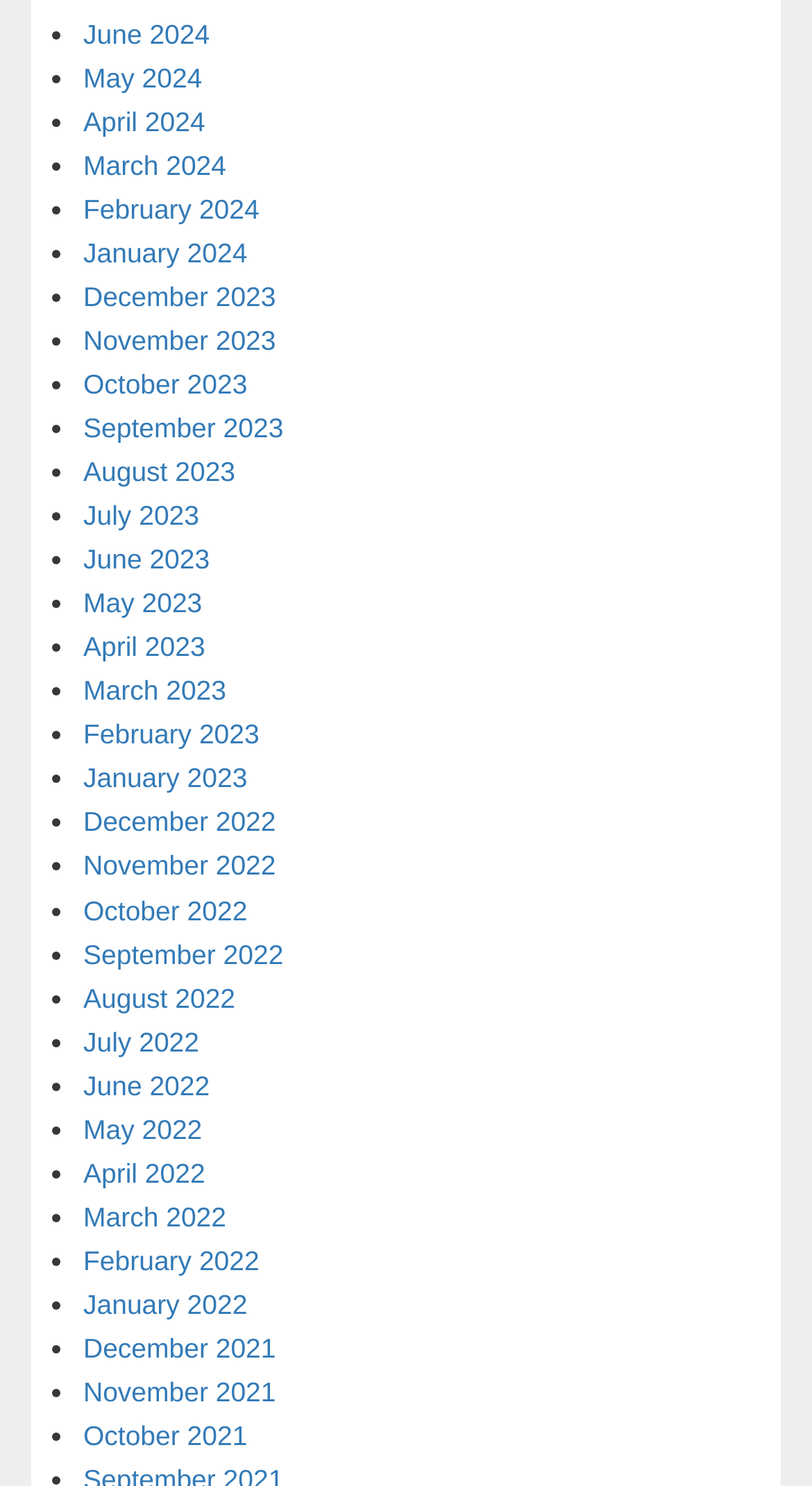Locate the bounding box coordinates of the clickable part needed for the task: "Select January 2022".

[0.103, 0.867, 0.305, 0.888]